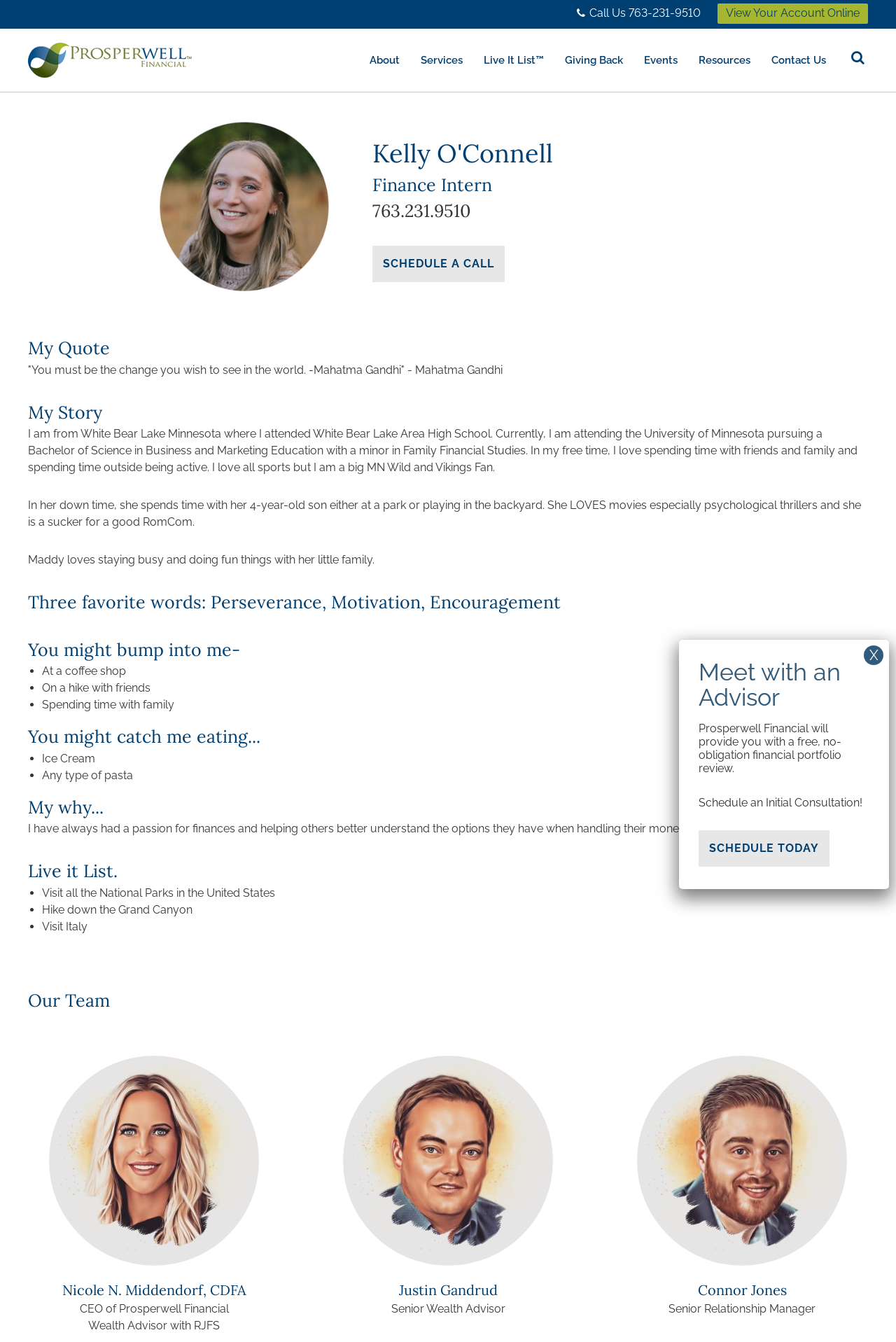Pinpoint the bounding box coordinates of the element you need to click to execute the following instruction: "Schedule an Initial Consultation". The bounding box should be represented by four float numbers between 0 and 1, in the format [left, top, right, bottom].

[0.78, 0.619, 0.926, 0.646]